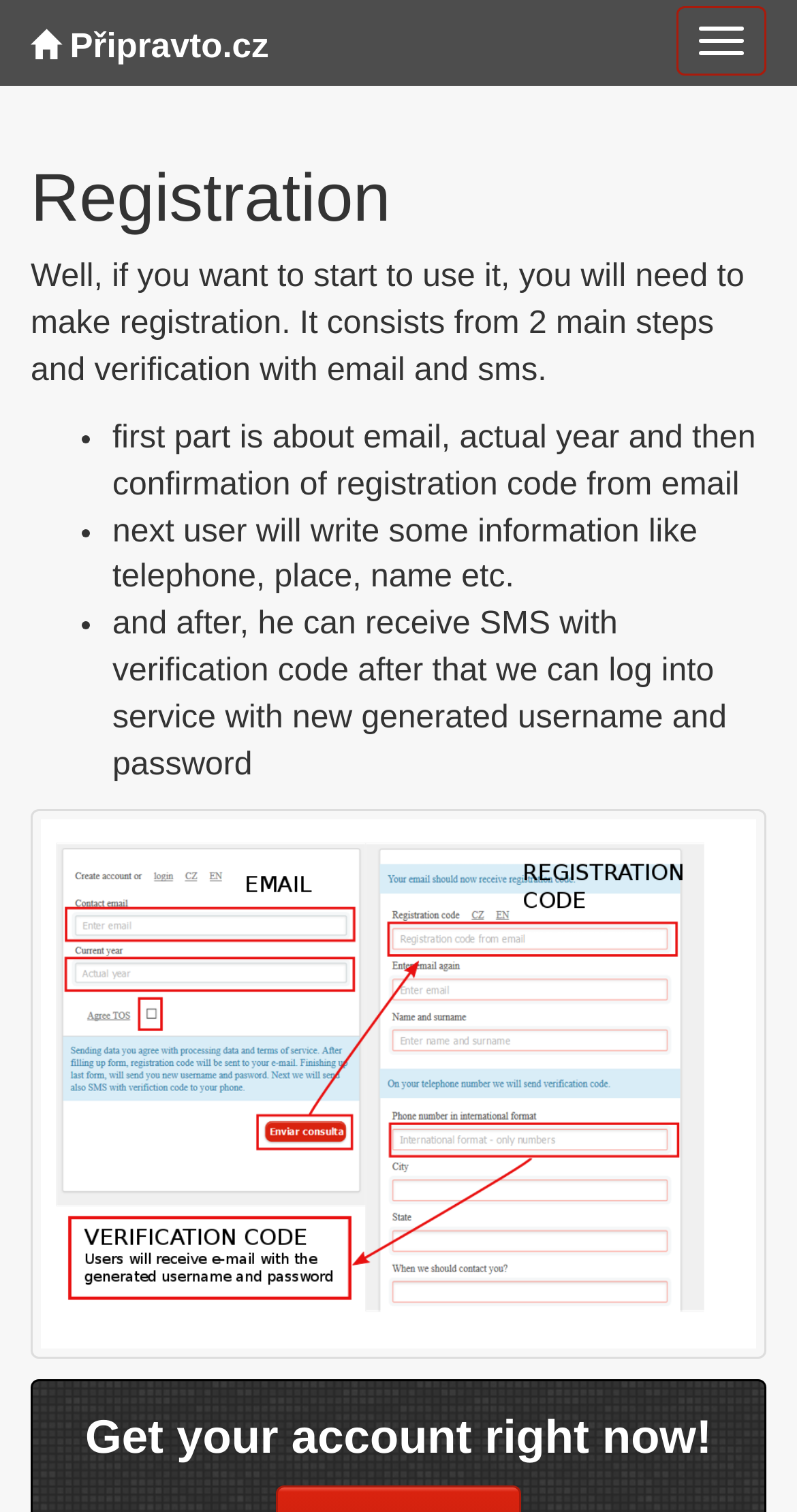Please reply with a single word or brief phrase to the question: 
What information does the user need to provide during registration?

Telephone, place, name, etc.